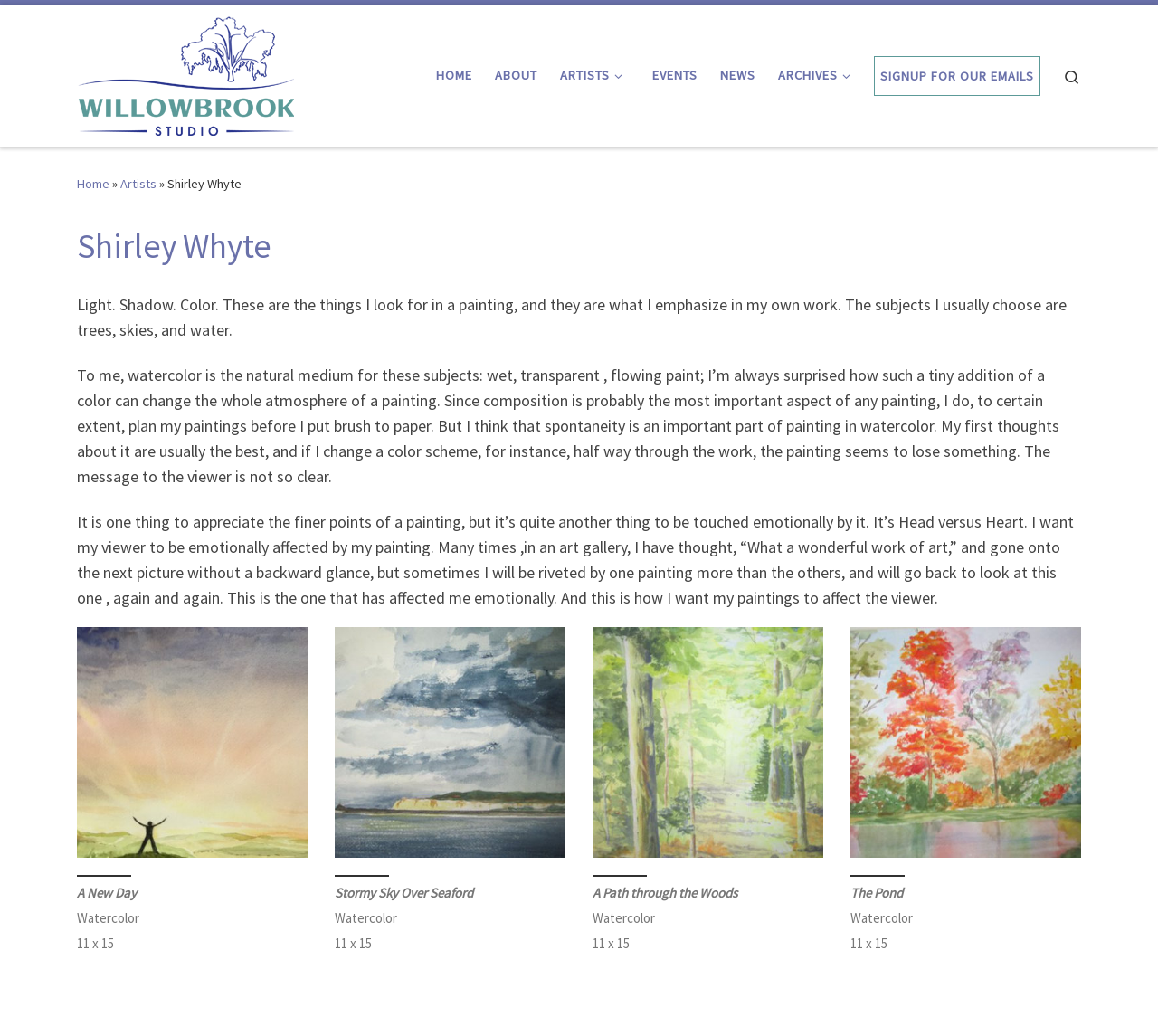Provide the bounding box coordinates of the area you need to click to execute the following instruction: "Read Shirley Whyte's biography".

[0.066, 0.284, 0.921, 0.328]